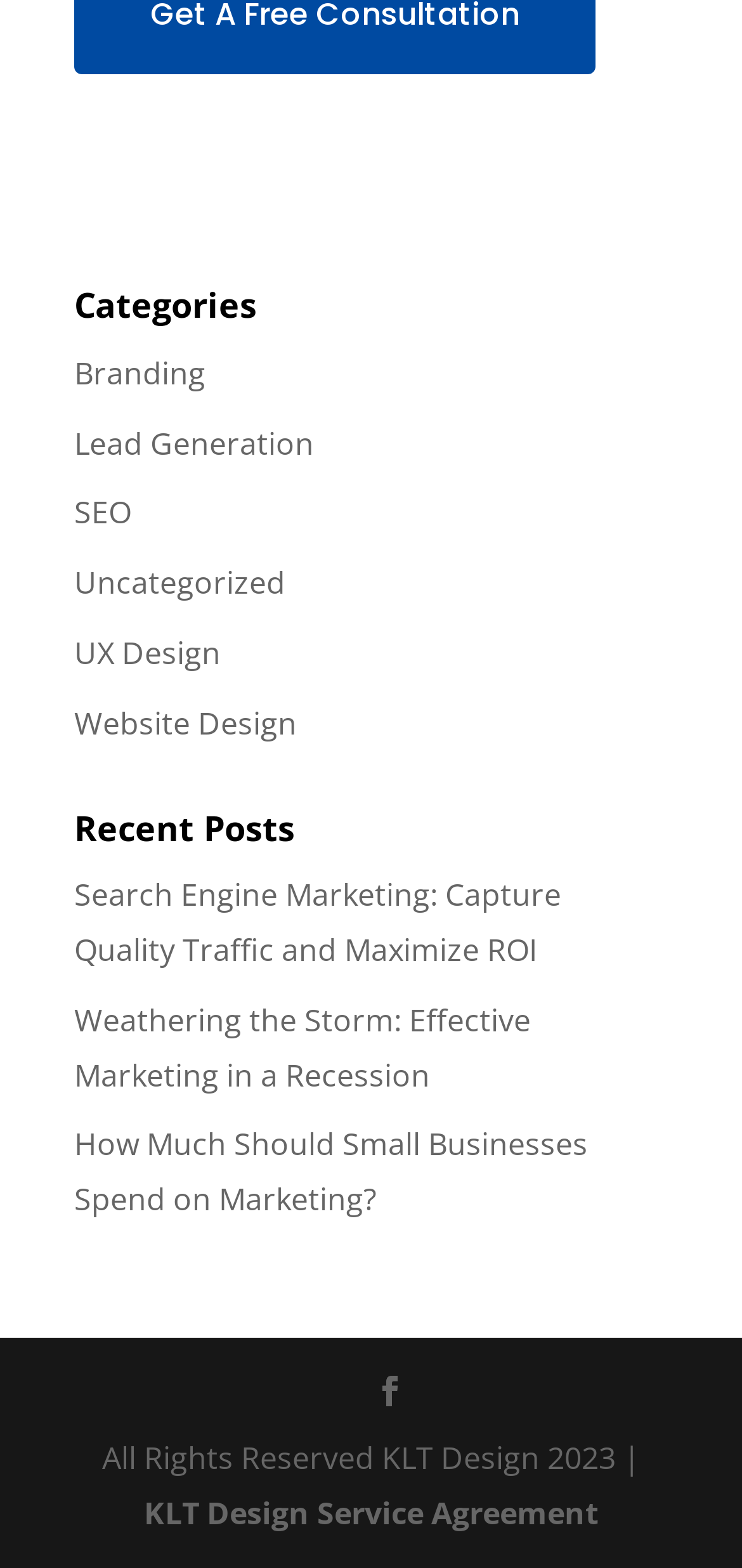Please identify the bounding box coordinates of the area that needs to be clicked to fulfill the following instruction: "Browse the 'Recent Posts' section."

[0.1, 0.515, 0.9, 0.554]